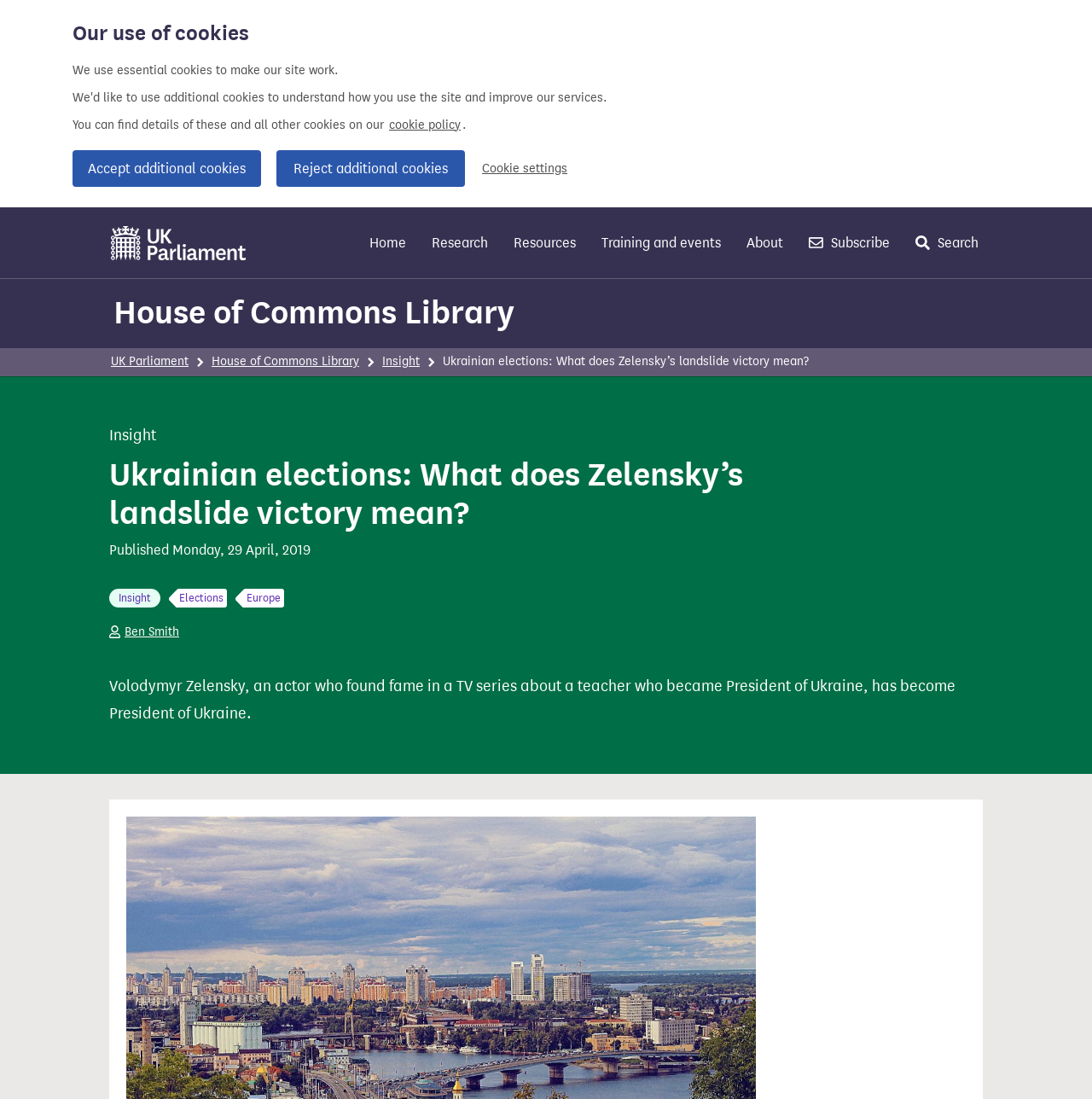Generate the title text from the webpage.

Ukrainian elections: What does Zelensky’s landslide victory mean?